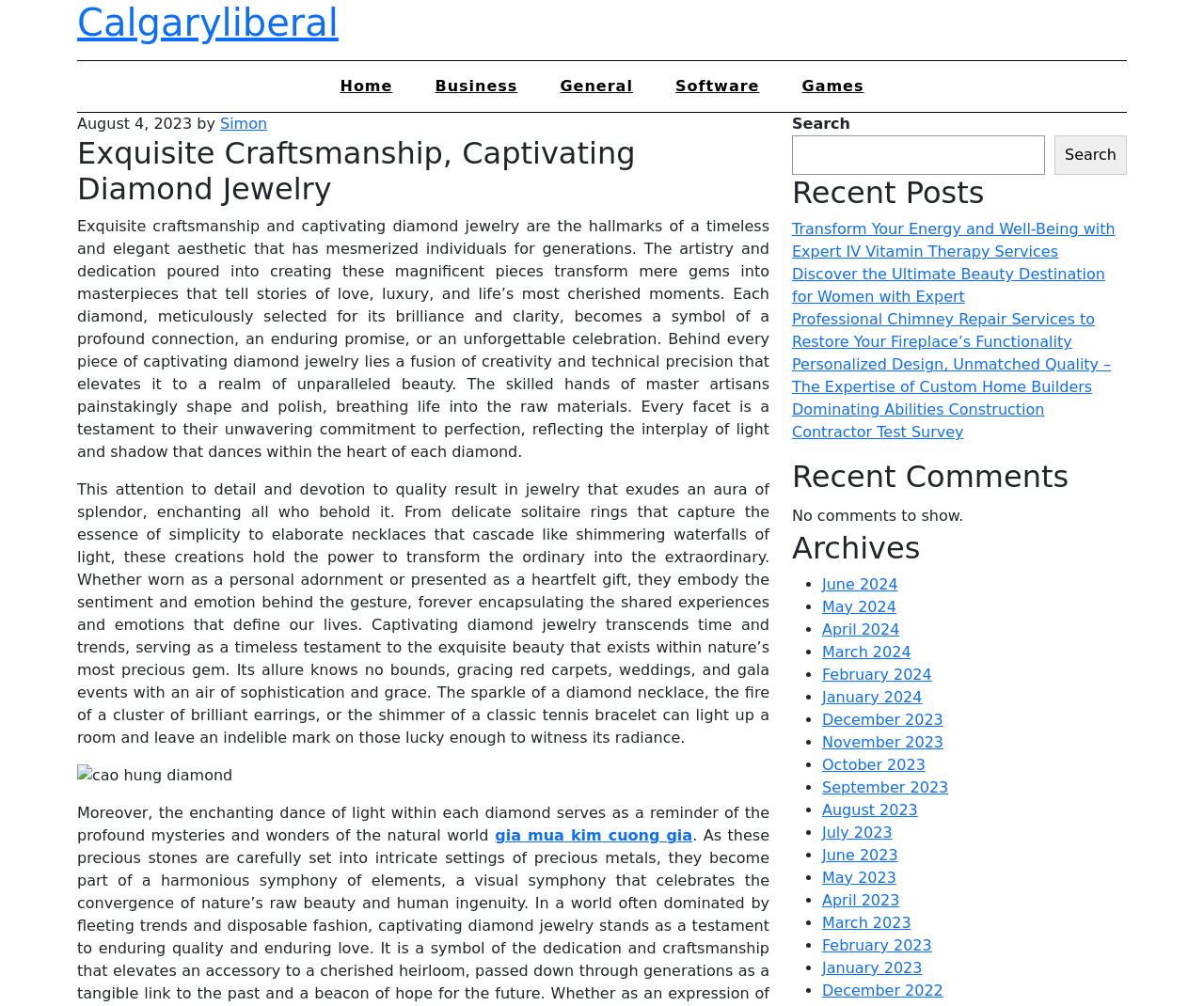Kindly determine the bounding box coordinates of the area that needs to be clicked to fulfill this instruction: "Learn more about 'JP Fence'".

None